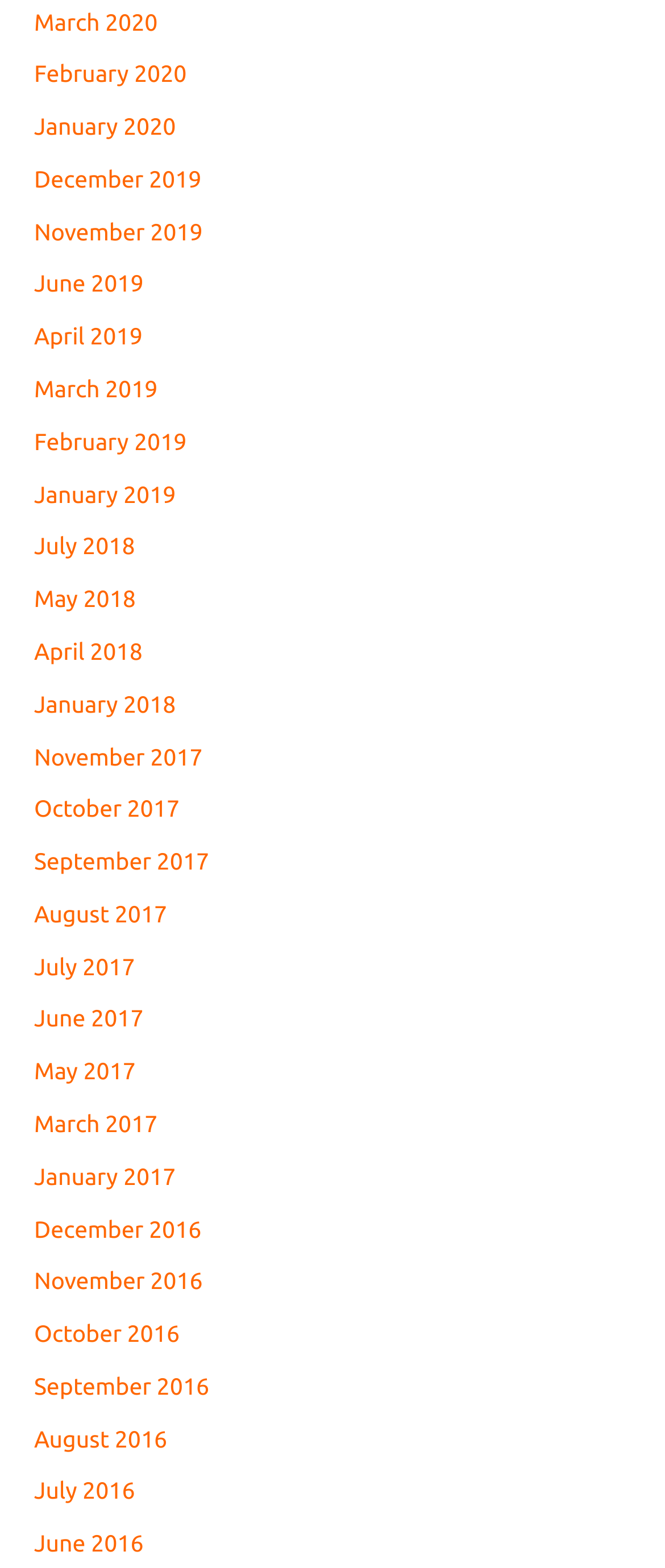Please identify the bounding box coordinates of the element on the webpage that should be clicked to follow this instruction: "view February 2019". The bounding box coordinates should be given as four float numbers between 0 and 1, formatted as [left, top, right, bottom].

[0.051, 0.273, 0.281, 0.29]